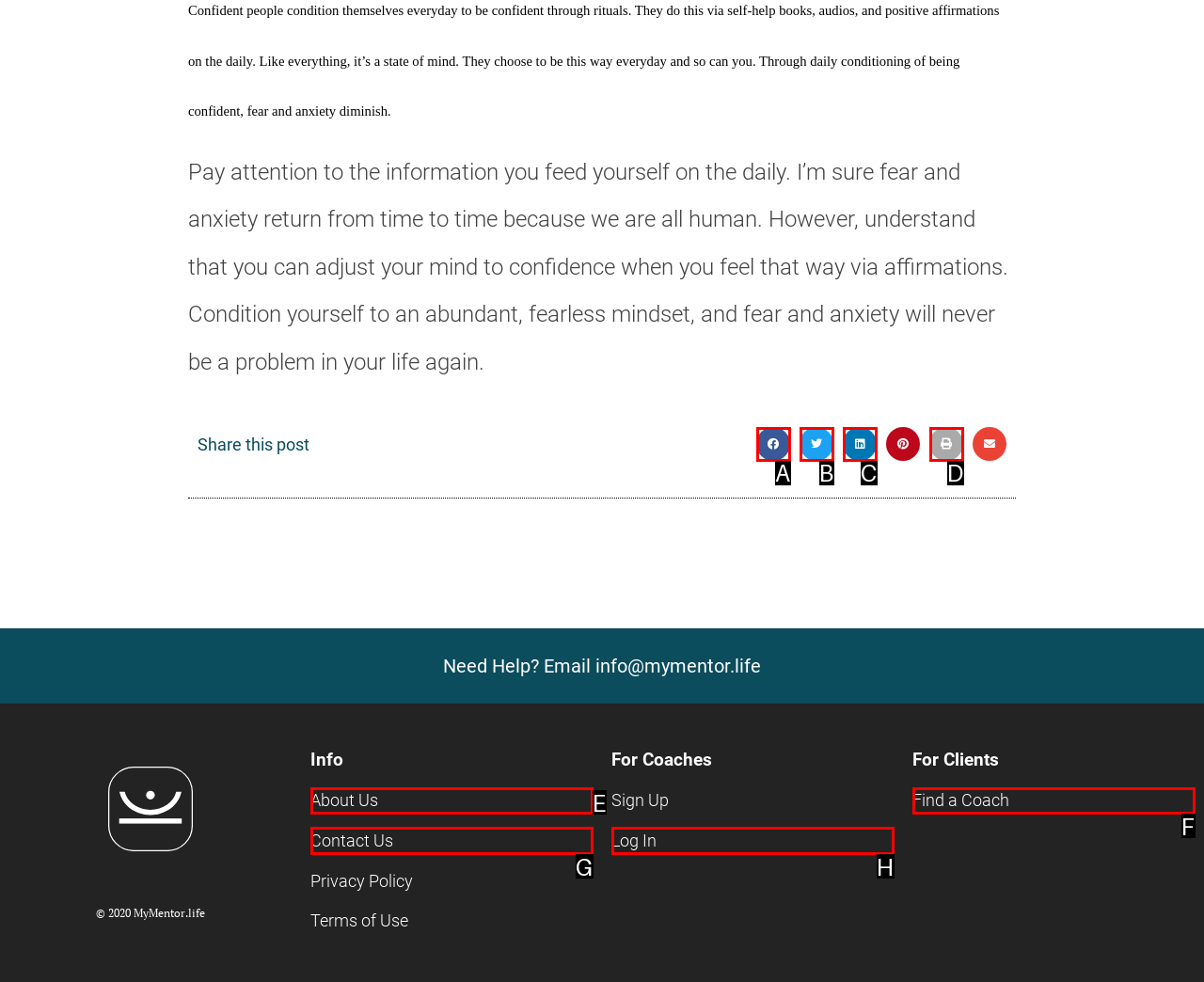Which HTML element fits the description: Log In? Respond with the letter of the appropriate option directly.

H